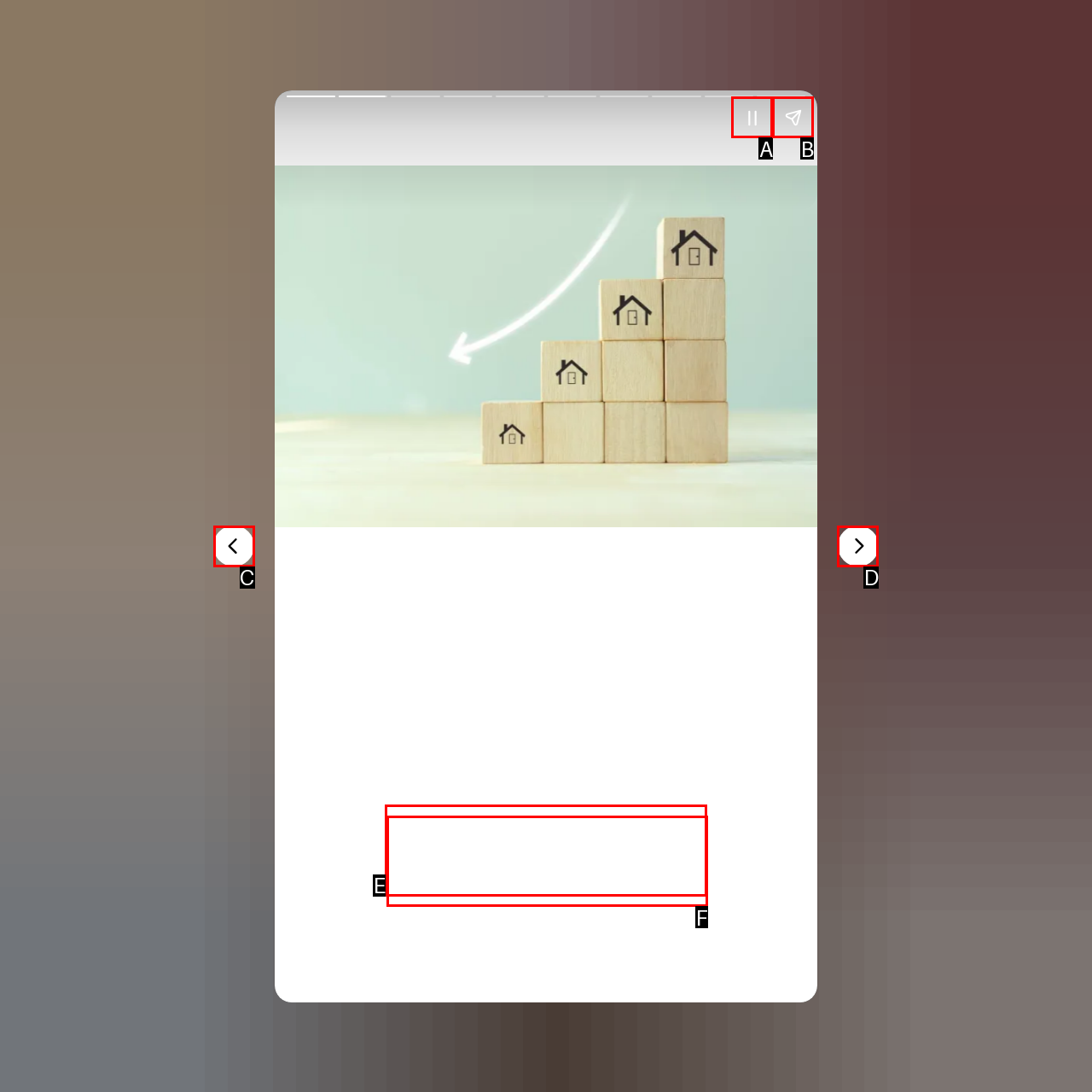Based on the given description: aria-label="Next page", identify the correct option and provide the corresponding letter from the given choices directly.

D